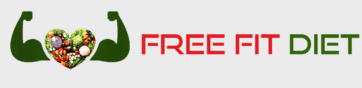What is the purpose of the 'Free Fit Diet' resource?
Please respond to the question thoroughly and include all relevant details.

The logo and its description suggest that the 'Free Fit Diet' resource is aimed at inspiring individuals to adopt a balanced diet and maintain an active lifestyle, providing healthy recipes and fitness tips to achieve this goal.